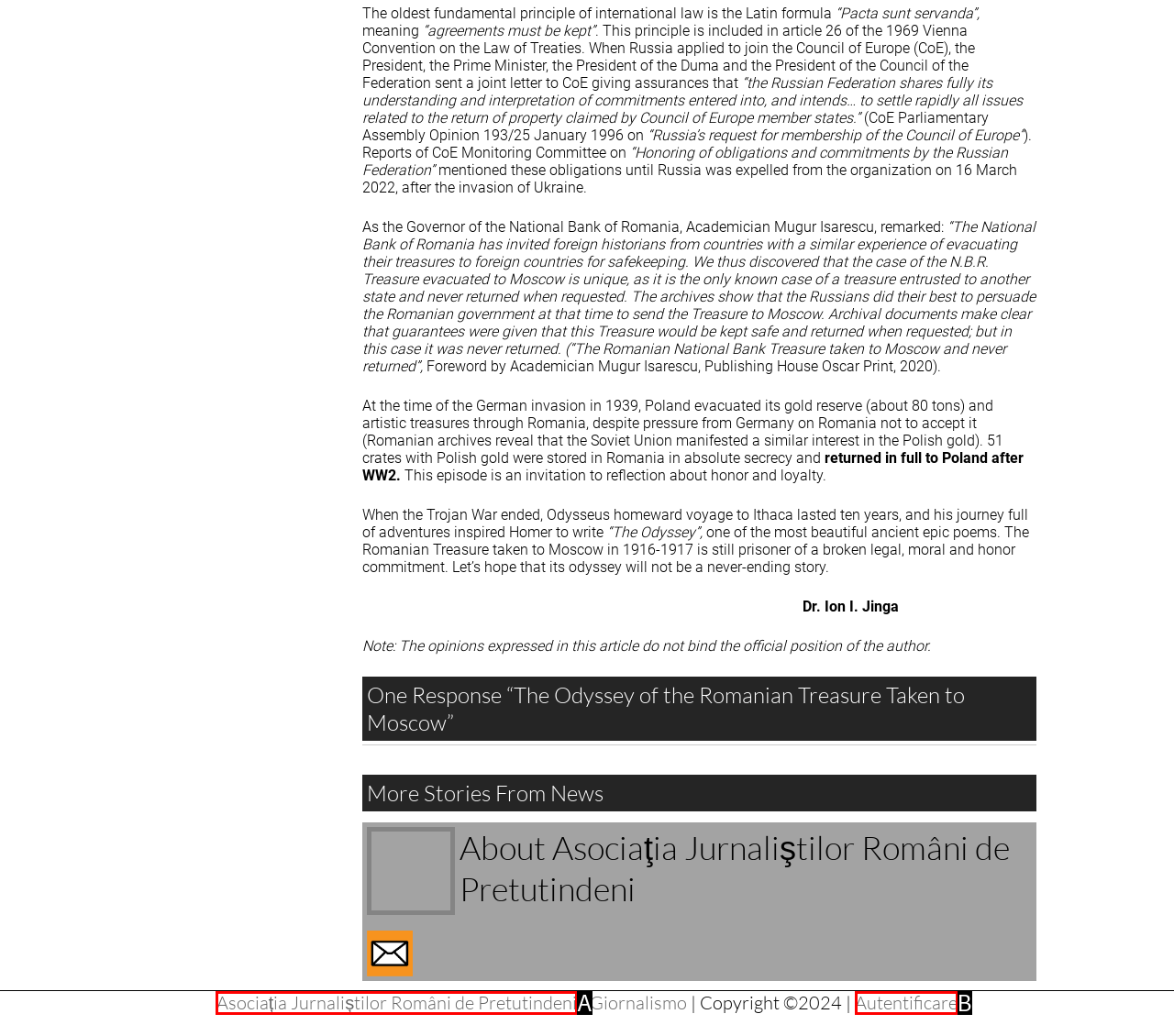Select the HTML element that best fits the description: Rules Question: Coordinate
Respond with the letter of the correct option from the choices given.

None